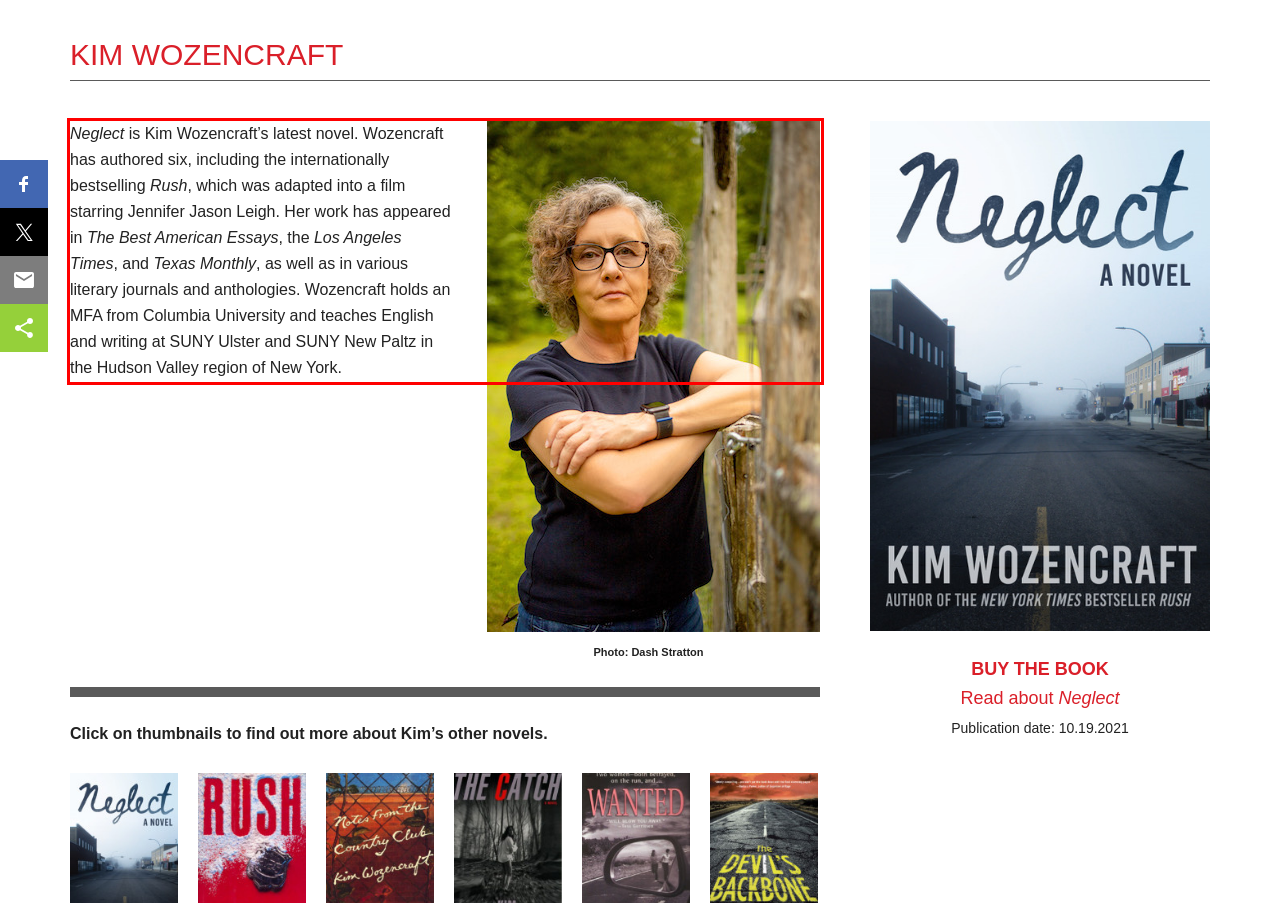Given a webpage screenshot with a red bounding box, perform OCR to read and deliver the text enclosed by the red bounding box.

Neglect is Kim Wozencraft’s latest novel. Wozencraft has authored six, including the internationally bestselling Rush, which was adapted into a film starring Jennifer Jason Leigh. Her work has appeared in The Best American Essays, the Los Angeles Times, and Texas Monthly, as well as in various literary journals and anthologies. Wozencraft holds an MFA from Columbia University and teaches English and writing at SUNY Ulster and SUNY New Paltz in the Hudson Valley region of New York.